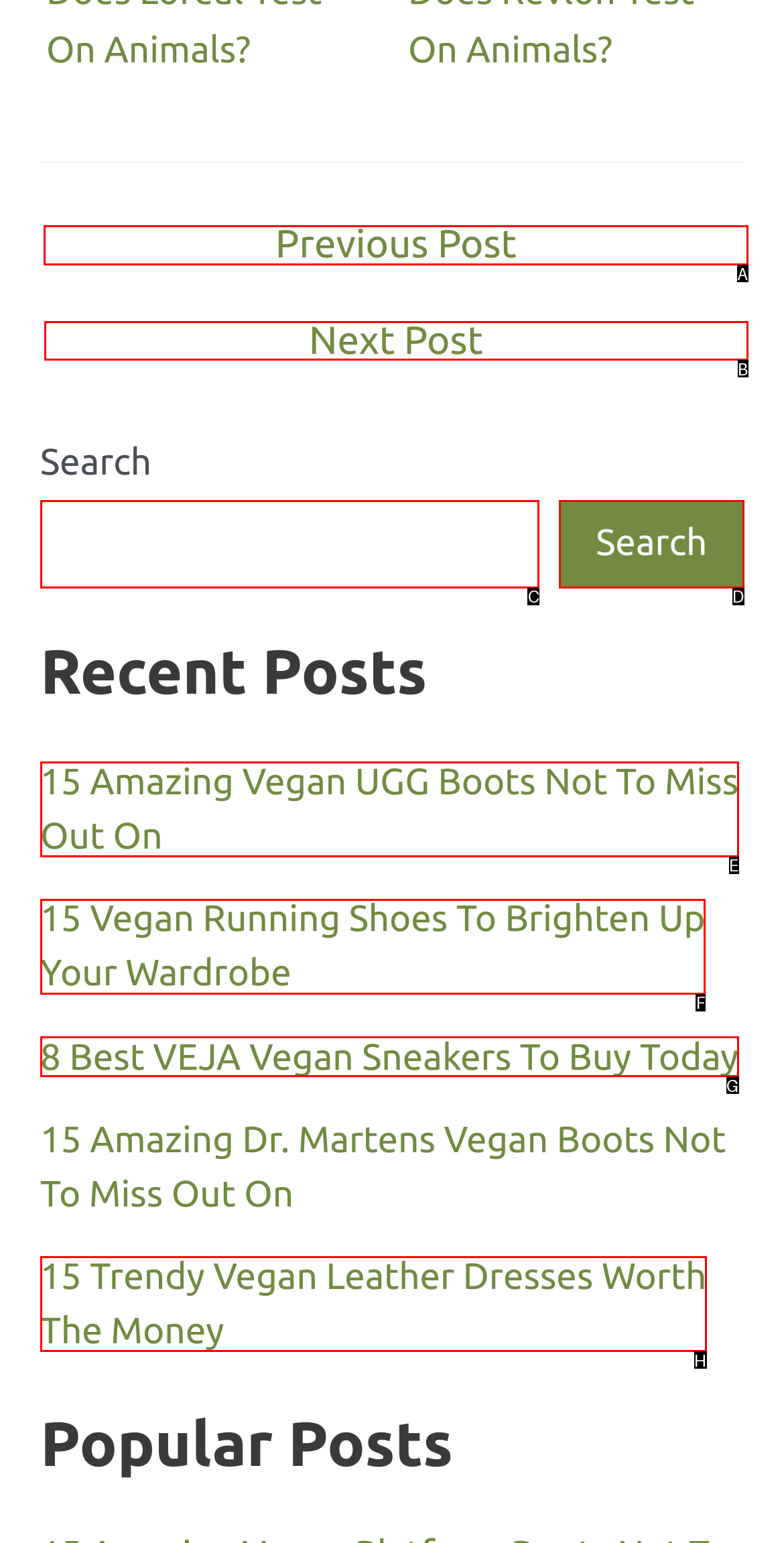Point out the specific HTML element to click to complete this task: Go to previous post Reply with the letter of the chosen option.

A